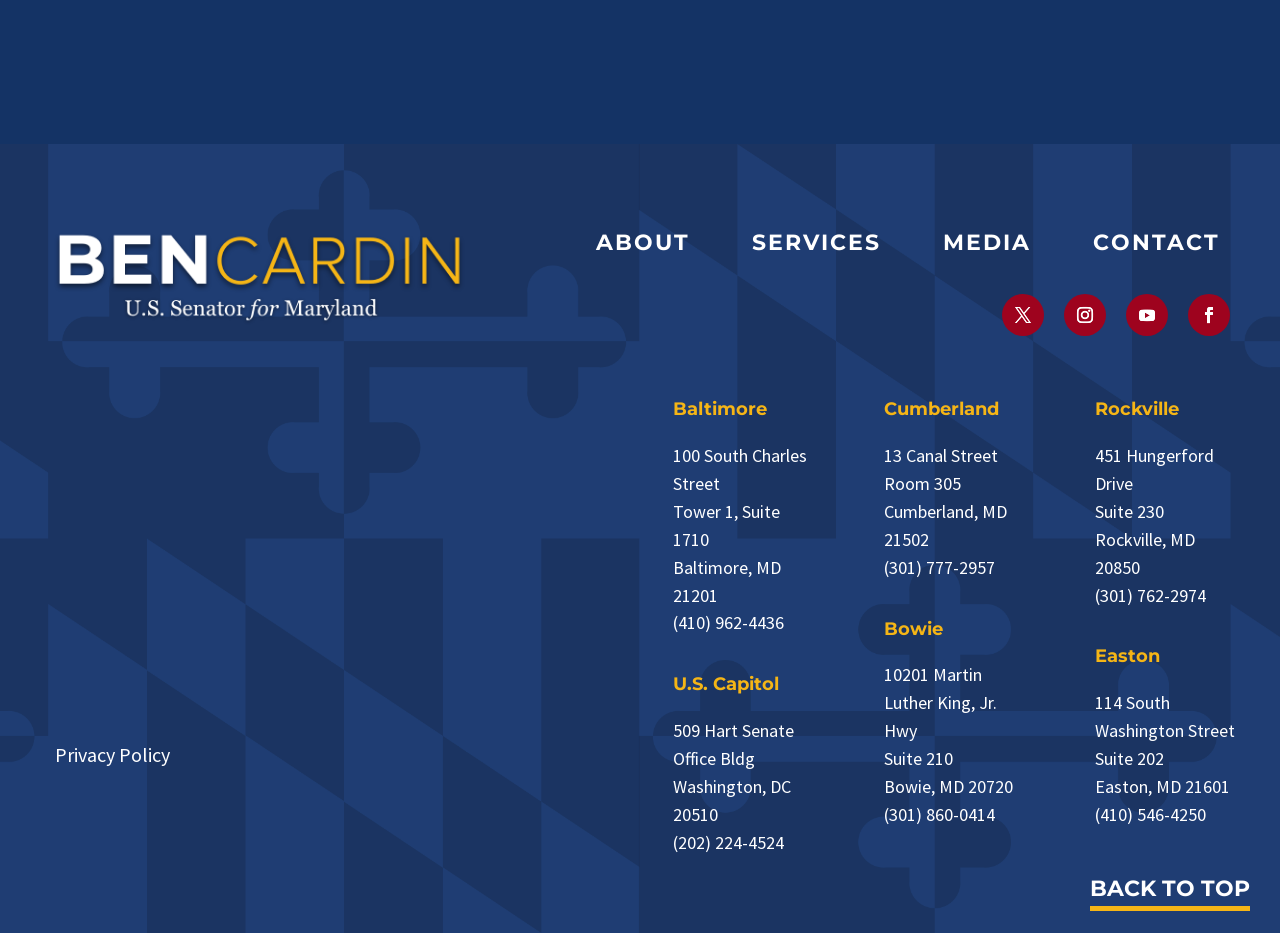Please find the bounding box coordinates of the section that needs to be clicked to achieve this instruction: "View Baltimore office address".

[0.526, 0.427, 0.599, 0.45]